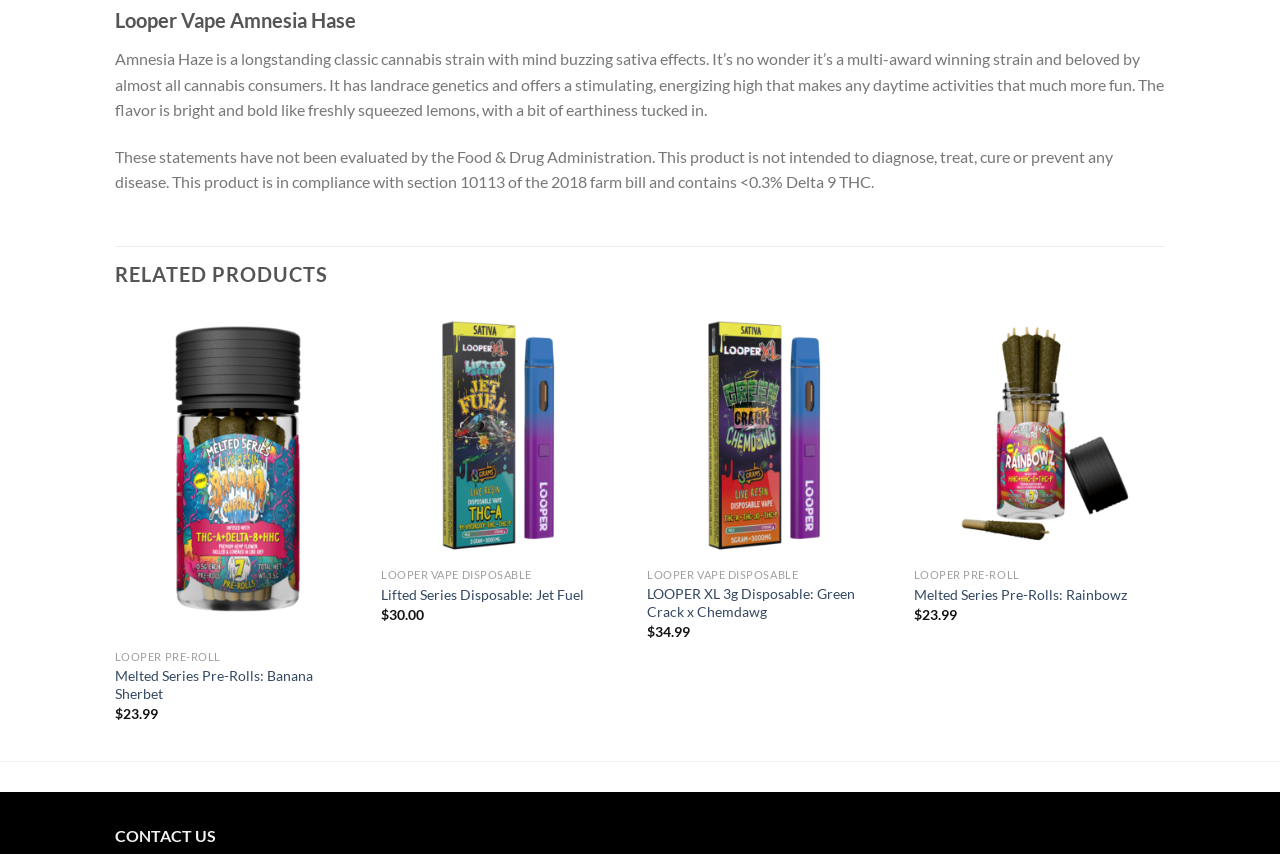Identify the bounding box coordinates for the region to click in order to carry out this instruction: "Quick view Looper Vape Disposable Lifted Series". Provide the coordinates using four float numbers between 0 and 1, formatted as [left, top, right, bottom].

[0.298, 0.654, 0.49, 0.694]